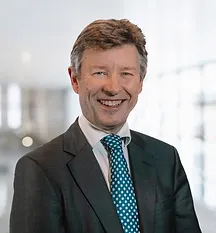Offer an in-depth description of the image.

The image features Richard Rothwell, who holds the position of Non-Executive Advisor at Eschler Asset Management LLP. In the photograph, he is seen wearing a dark suit paired with a light-colored shirt and a distinctive polka-dot tie. He smiles warmly at the camera, embodying a professional yet approachable demeanor. The background appears modern and airy, possibly indicating an office or corporate environment, which complements his role in the finance and investment sector. As a seasoned expert, Richard brings extensive experience from his previous roles, including establishing Stoneware Capital and serving as Chairman of the Board of CFA UK. His education from Cambridge University further solidifies his credibility in the investment profession.